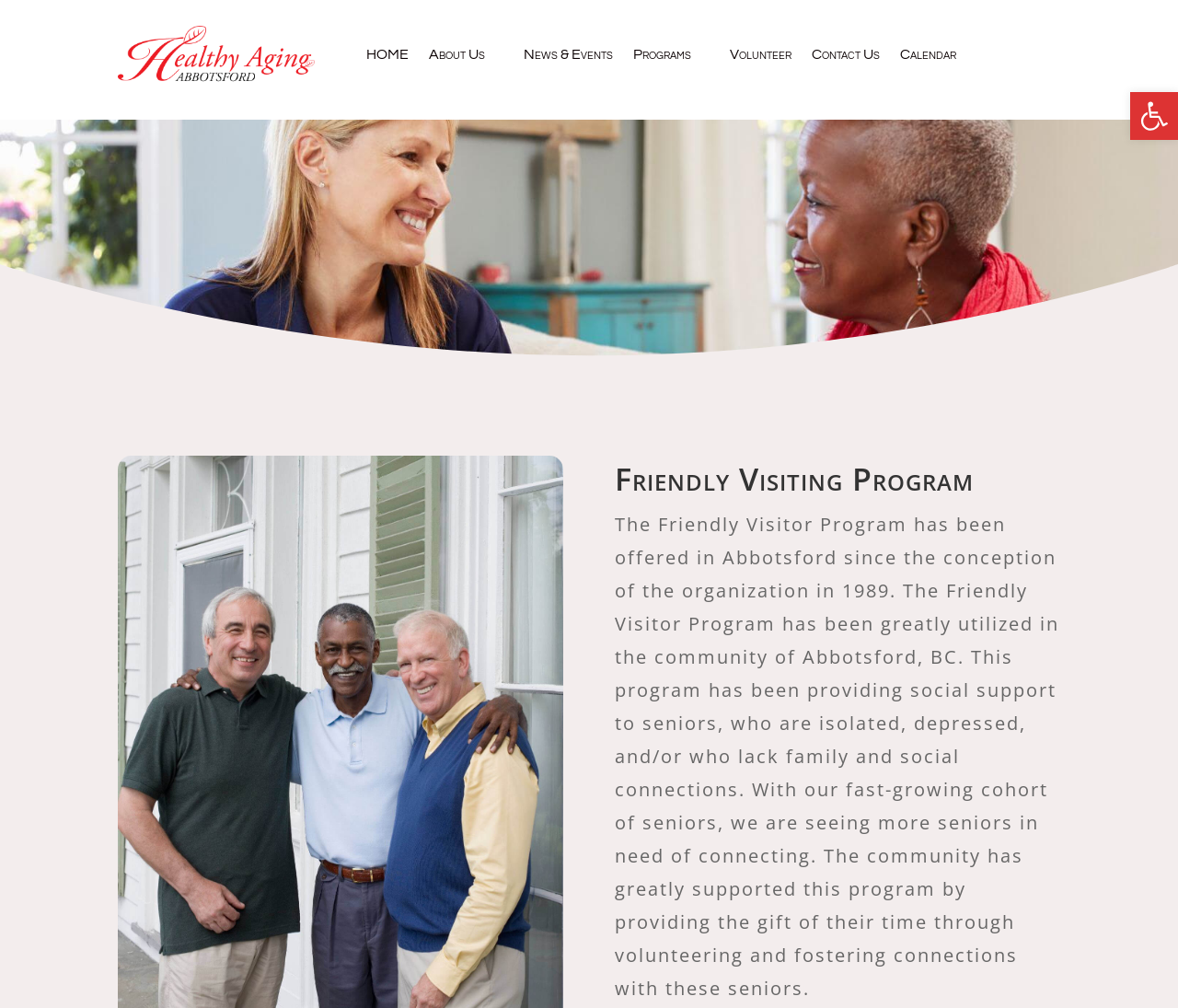Locate the bounding box coordinates of the clickable region necessary to complete the following instruction: "Open toolbar". Provide the coordinates in the format of four float numbers between 0 and 1, i.e., [left, top, right, bottom].

[0.959, 0.091, 1.0, 0.139]